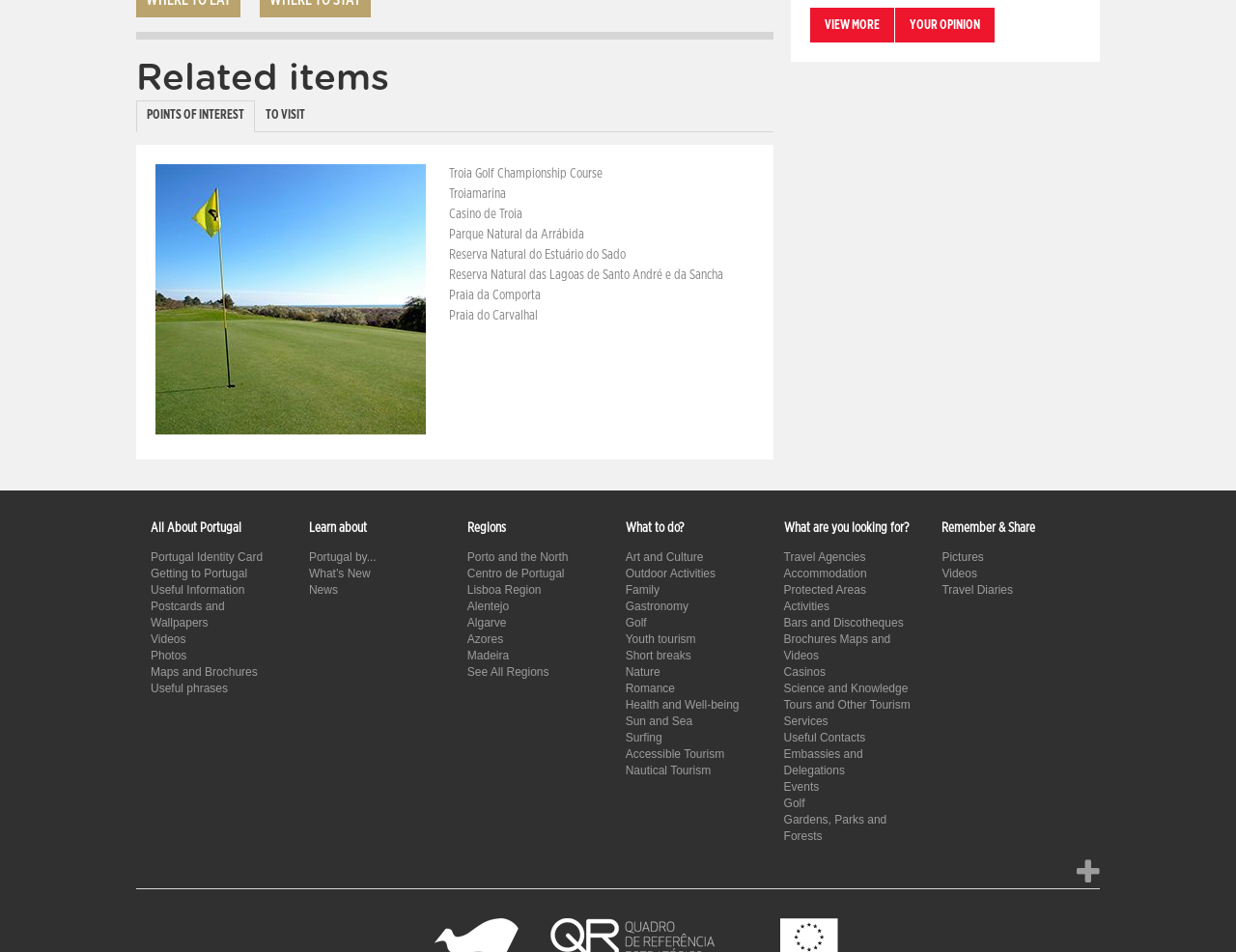Can you determine the bounding box coordinates of the area that needs to be clicked to fulfill the following instruction: "Search for 'Travel Agencies'"?

[0.634, 0.579, 0.7, 0.593]